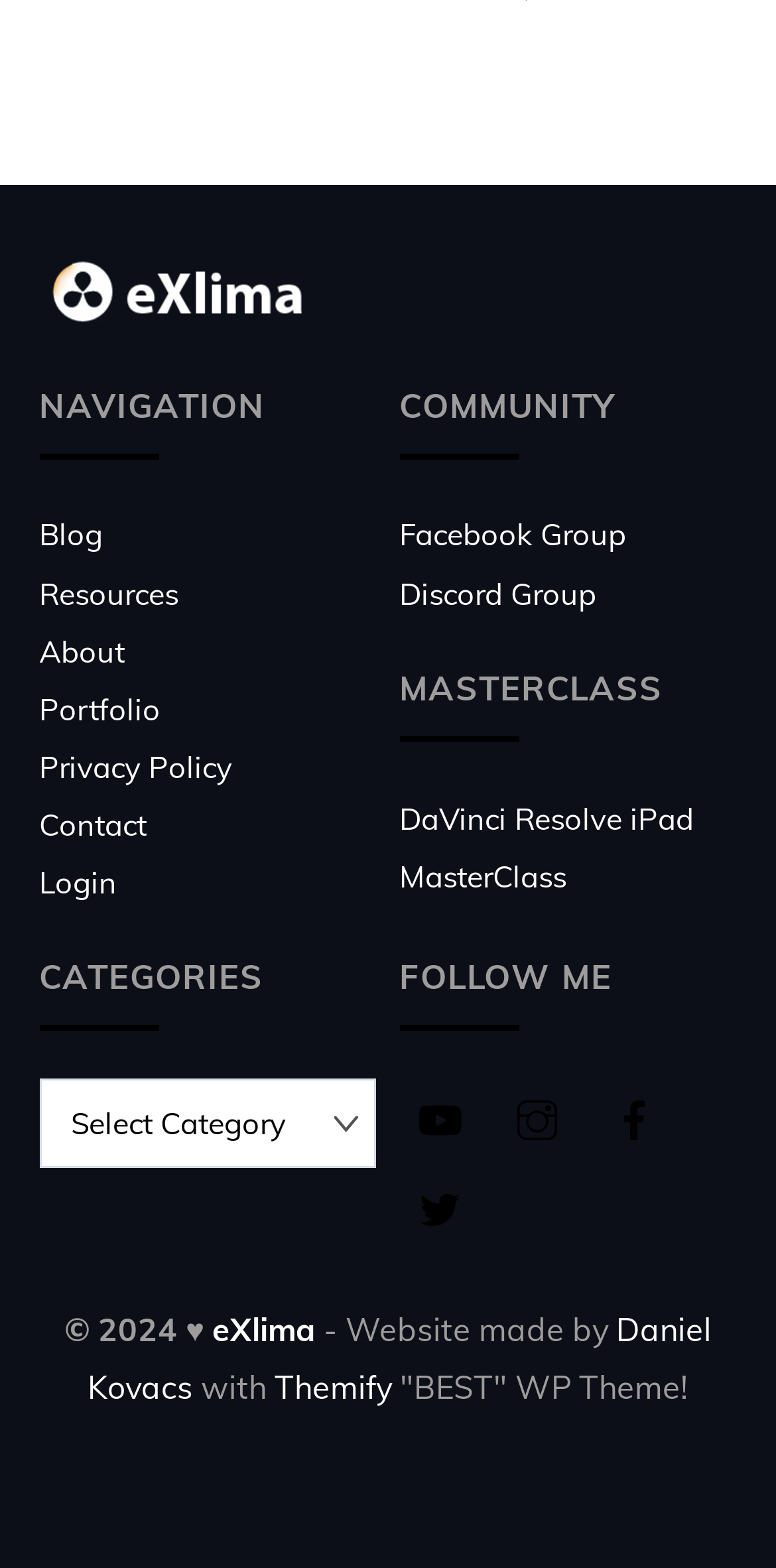Pinpoint the bounding box coordinates of the element to be clicked to execute the instruction: "Follow on YouTube".

[0.514, 0.699, 0.617, 0.723]